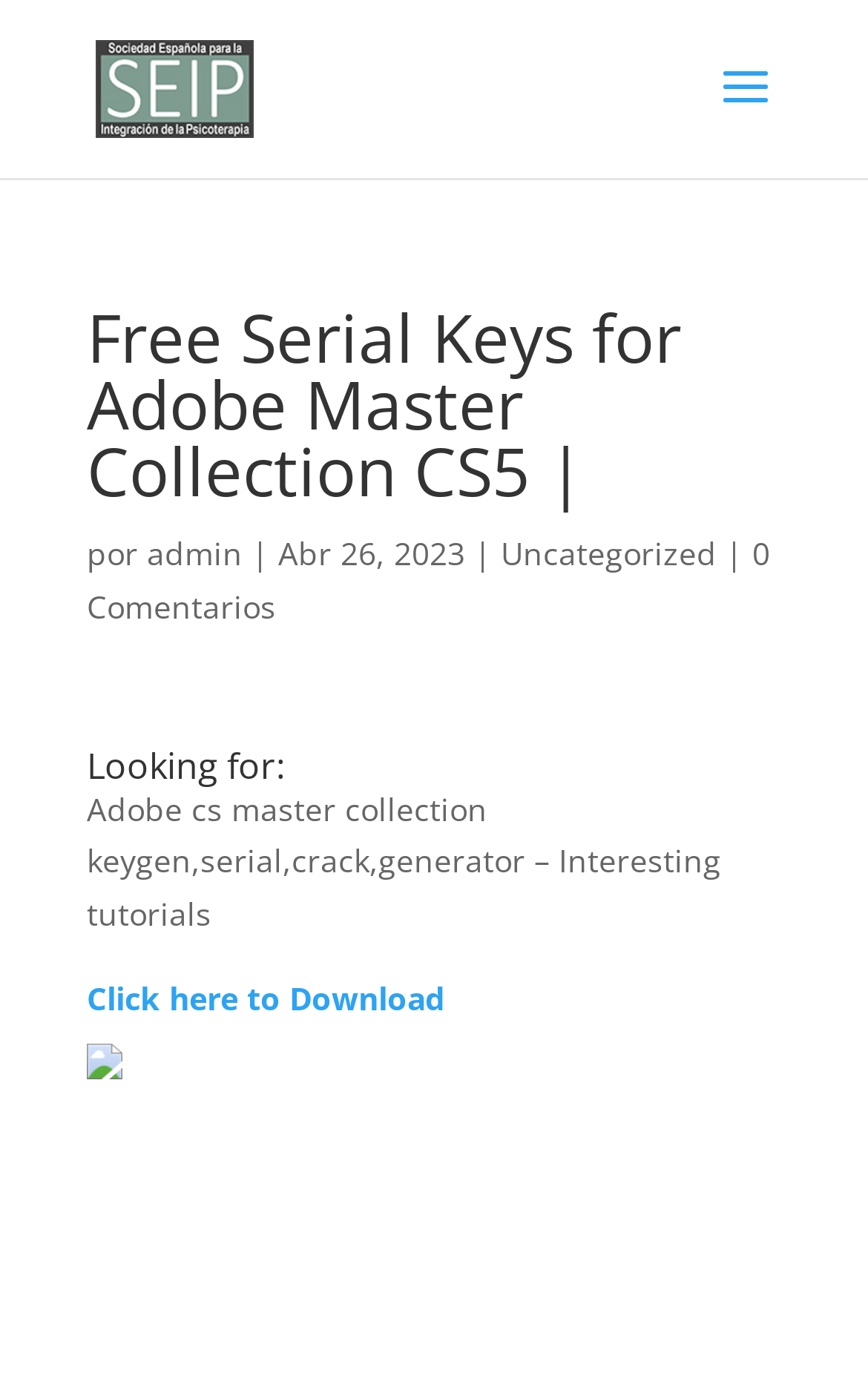Provide the bounding box coordinates for the UI element described in this sentence: "0 Comentarios". The coordinates should be four float values between 0 and 1, i.e., [left, top, right, bottom].

[0.1, 0.387, 0.887, 0.456]